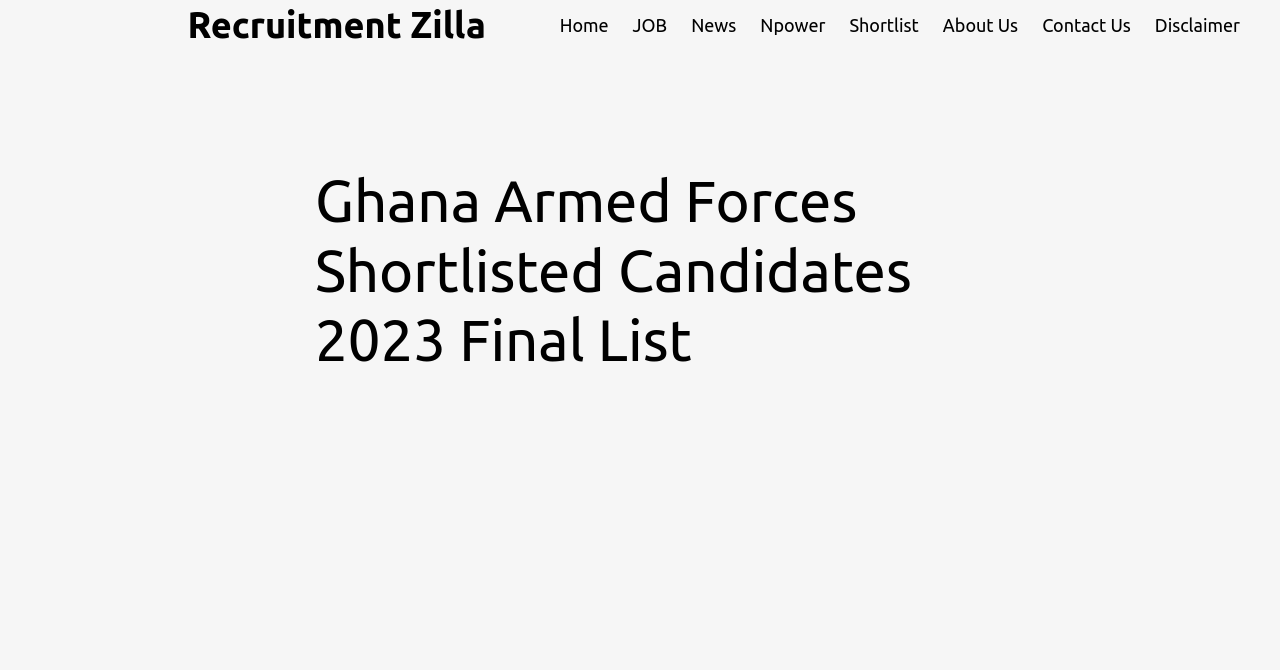From the element description Contact Us, predict the bounding box coordinates of the UI element. The coordinates must be specified in the format (top-left x, top-left y, bottom-right x, bottom-right y) and should be within the 0 to 1 range.

[0.814, 0.016, 0.883, 0.059]